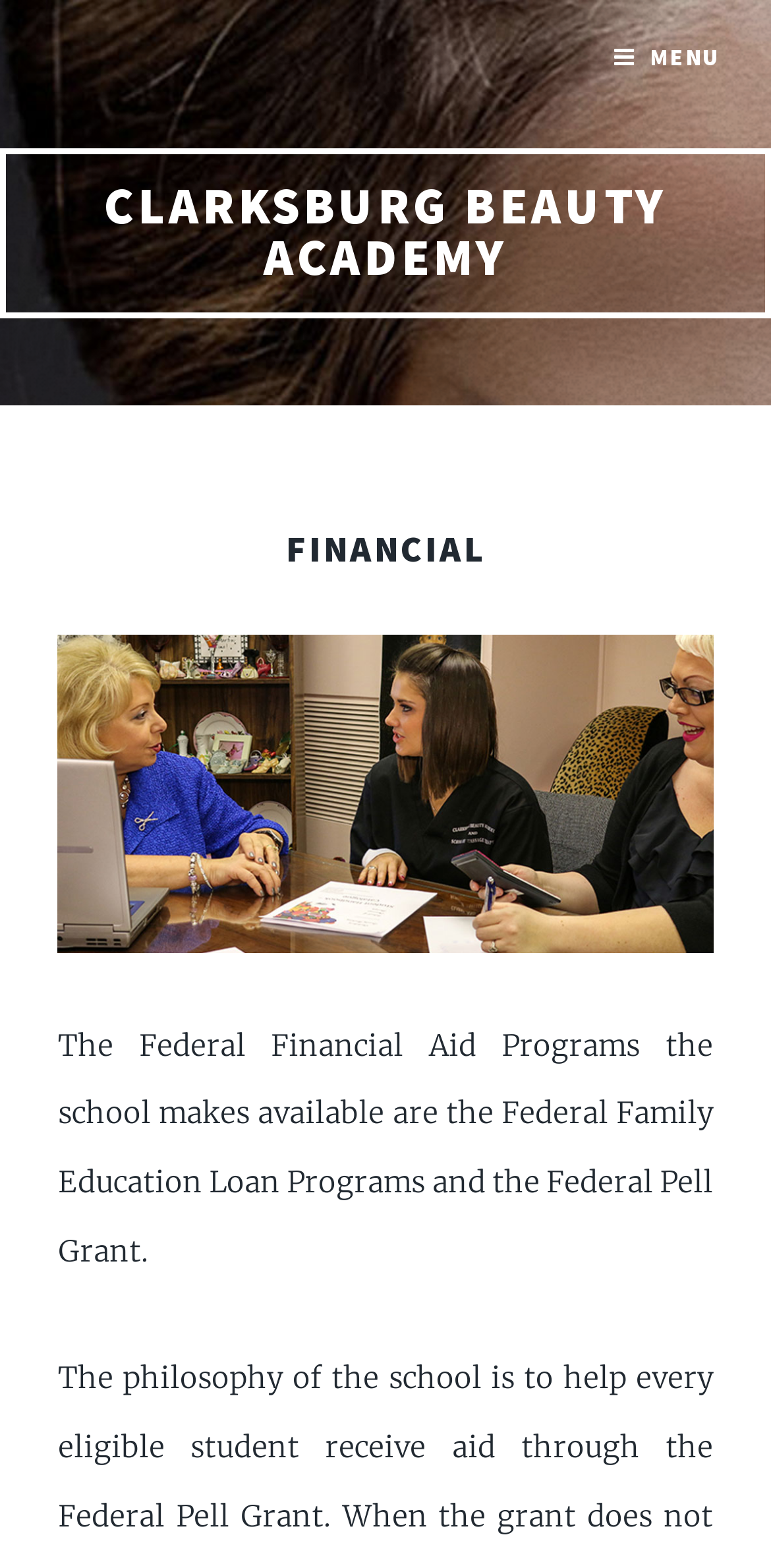Given the description of a UI element: "Clarksburg Beauty Academy", identify the bounding box coordinates of the matching element in the webpage screenshot.

[0.0, 0.094, 1.0, 0.203]